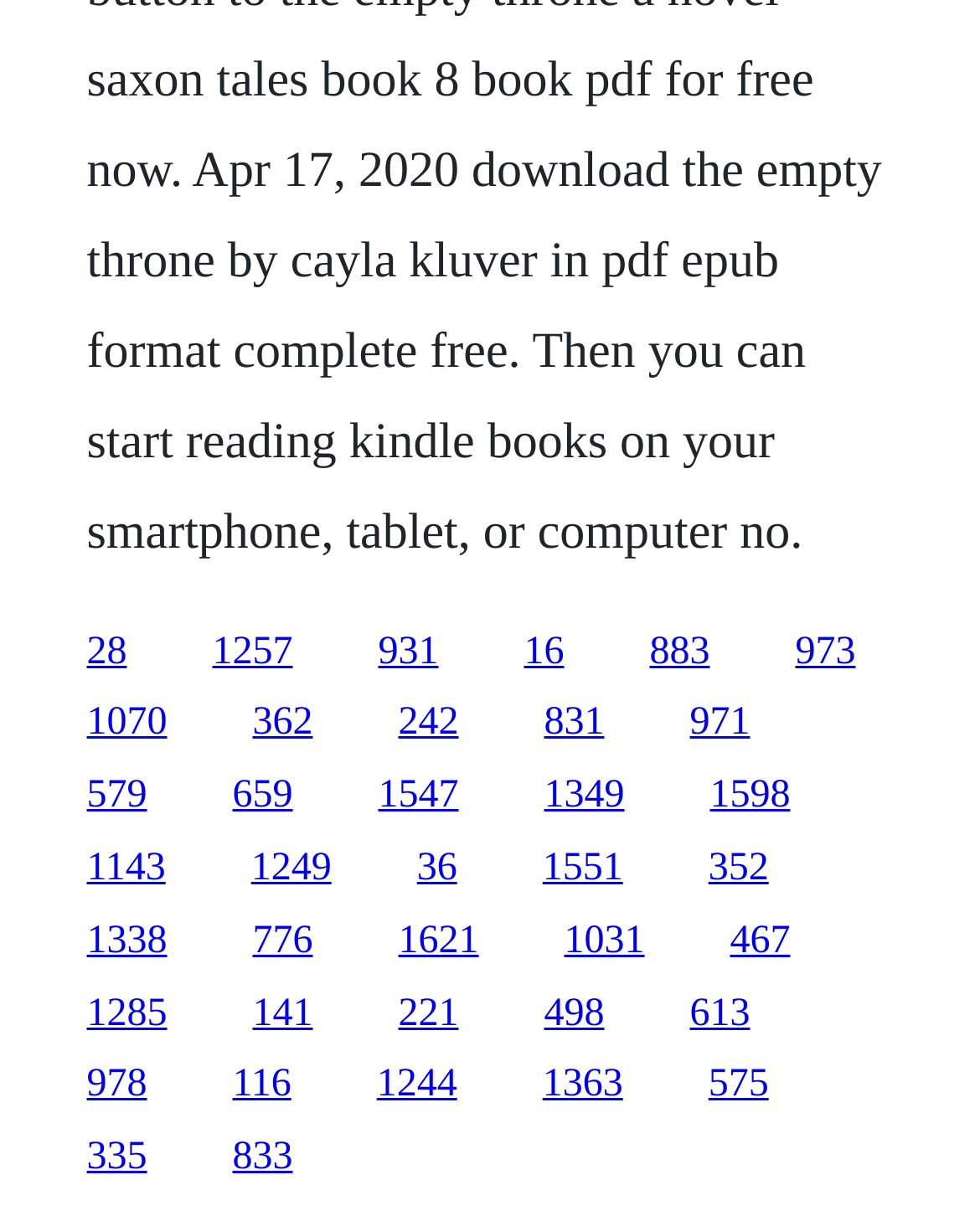Provide the bounding box coordinates for the UI element described in this sentence: "221". The coordinates should be four float values between 0 and 1, i.e., [left, top, right, bottom].

[0.406, 0.815, 0.468, 0.85]